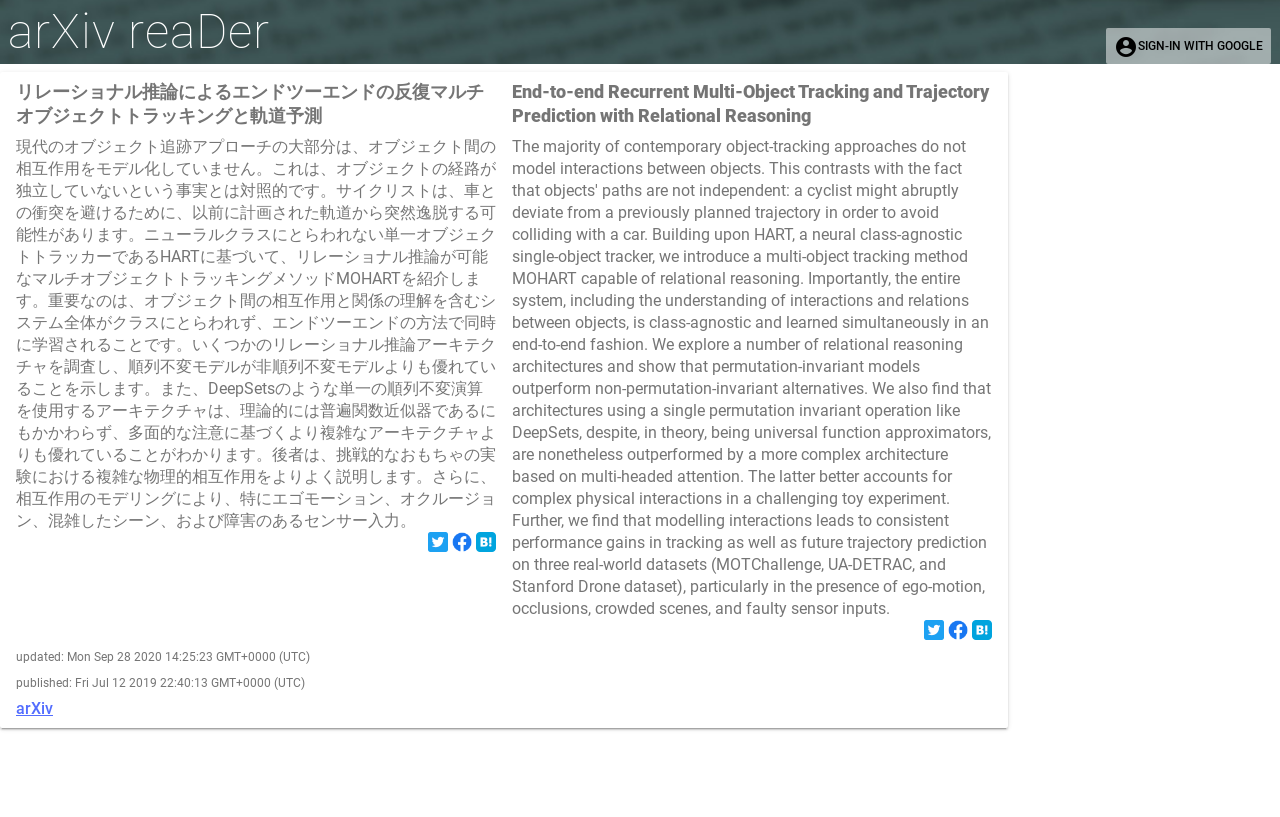Given the webpage screenshot, identify the bounding box of the UI element that matches this description: "NextNext post:Beechcraft Model 33 “bonanza”".

None